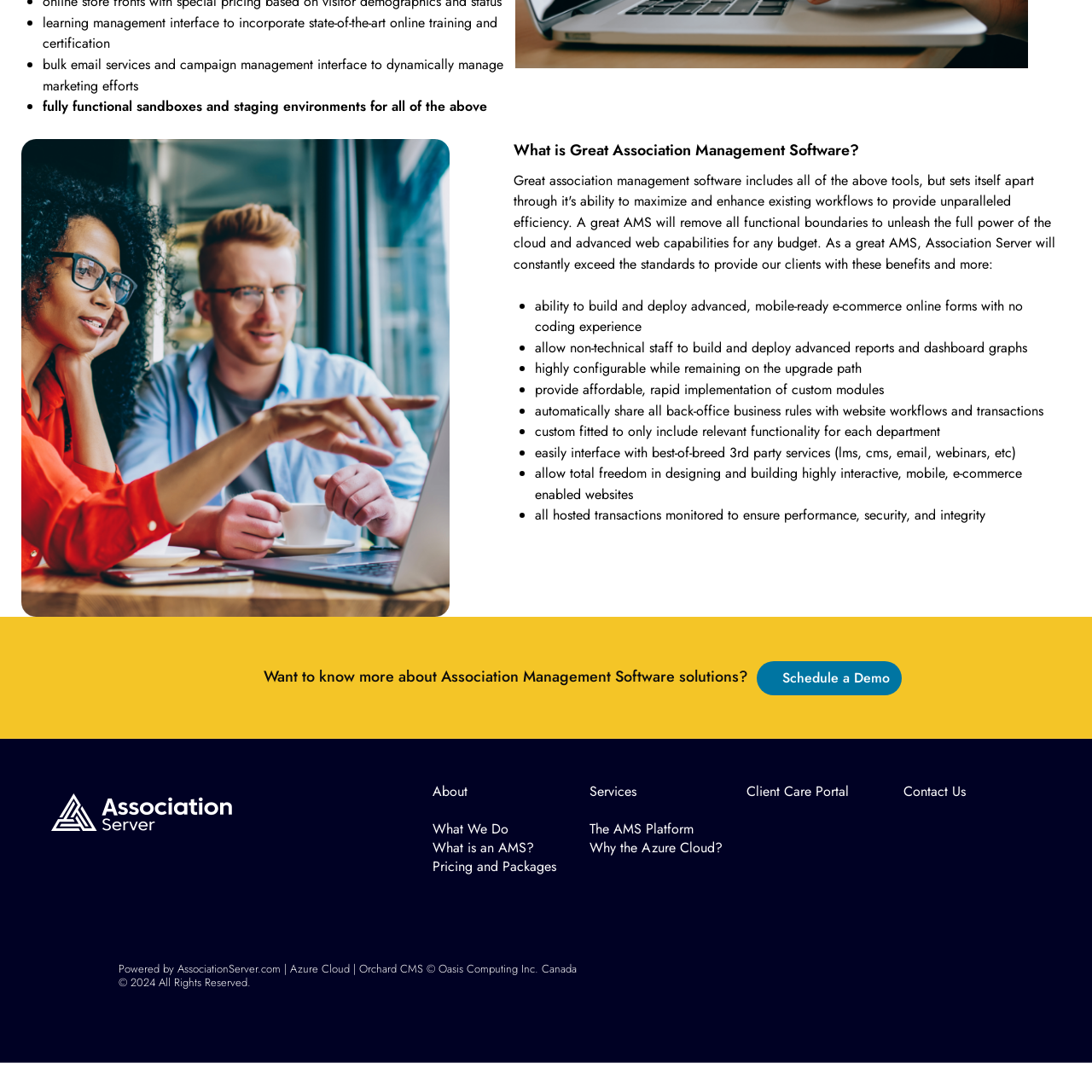What can be scheduled through this webpage?
Utilize the information in the image to give a detailed answer to the question.

The webpage provides a link to 'Schedule a Demo', suggesting that users can request a demonstration of the Association Management Software's features and capabilities.